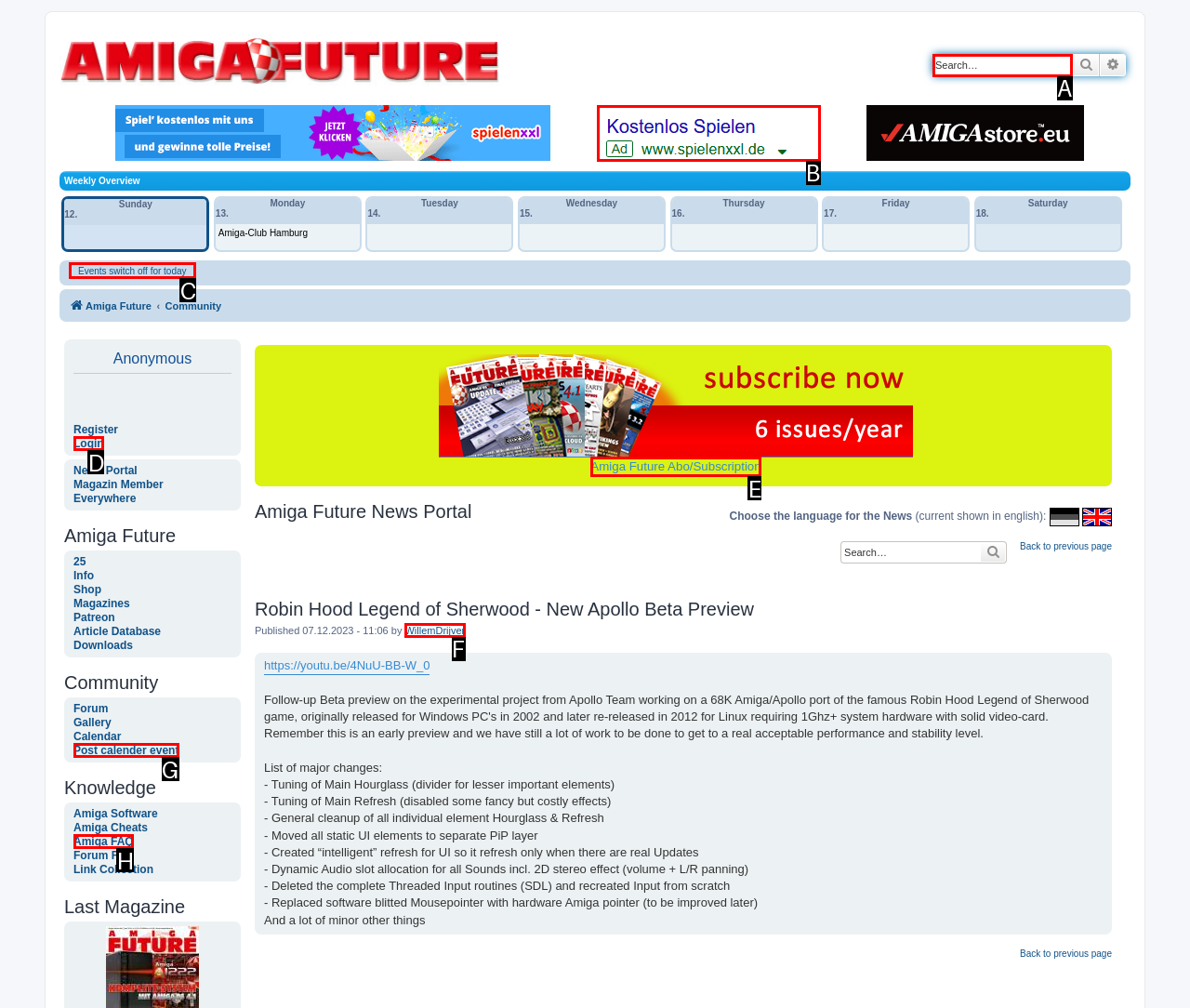Show which HTML element I need to click to perform this task: Search for keywords Answer with the letter of the correct choice.

A